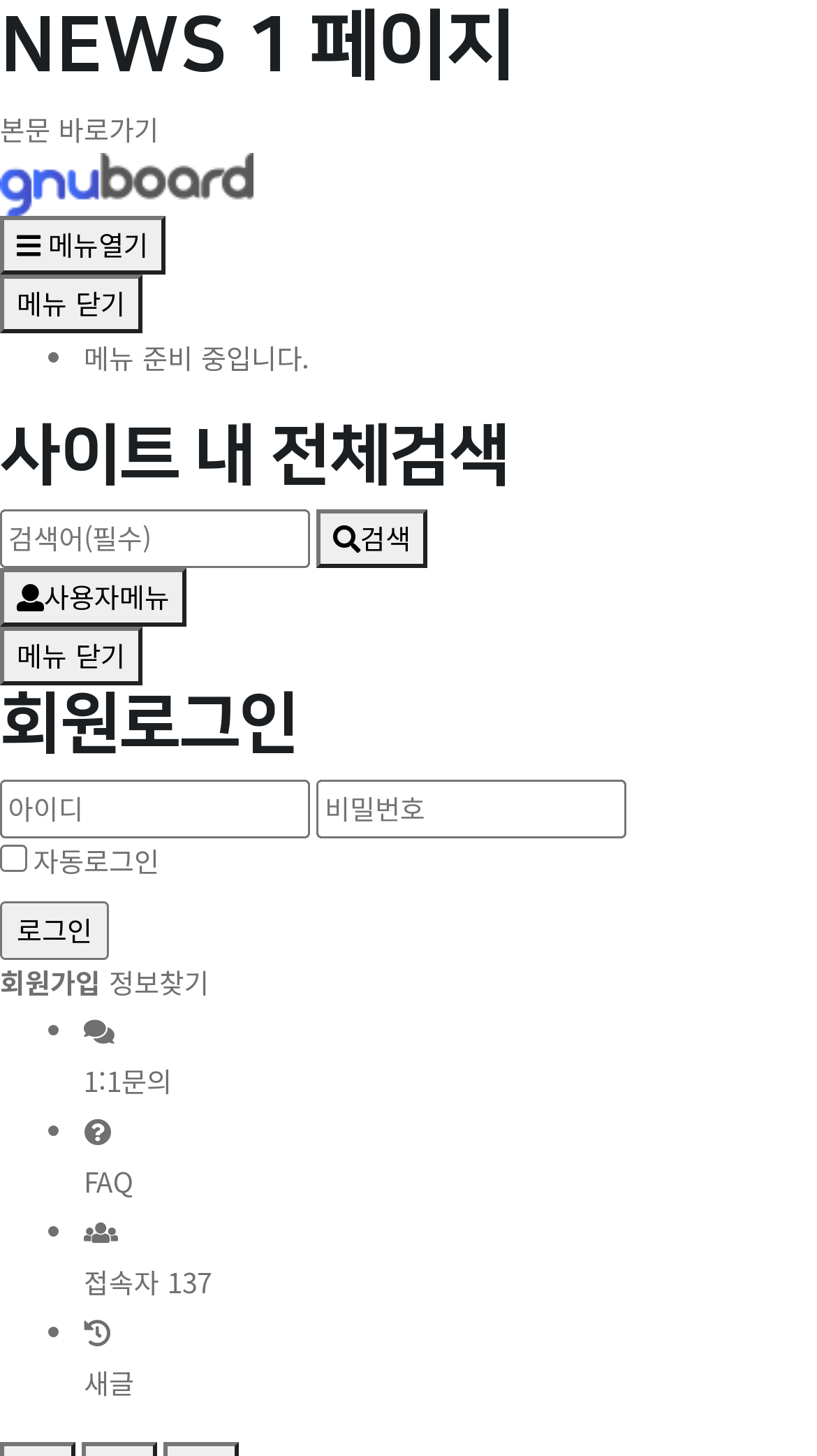Find the bounding box coordinates of the element I should click to carry out the following instruction: "log in".

[0.0, 0.619, 0.133, 0.659]